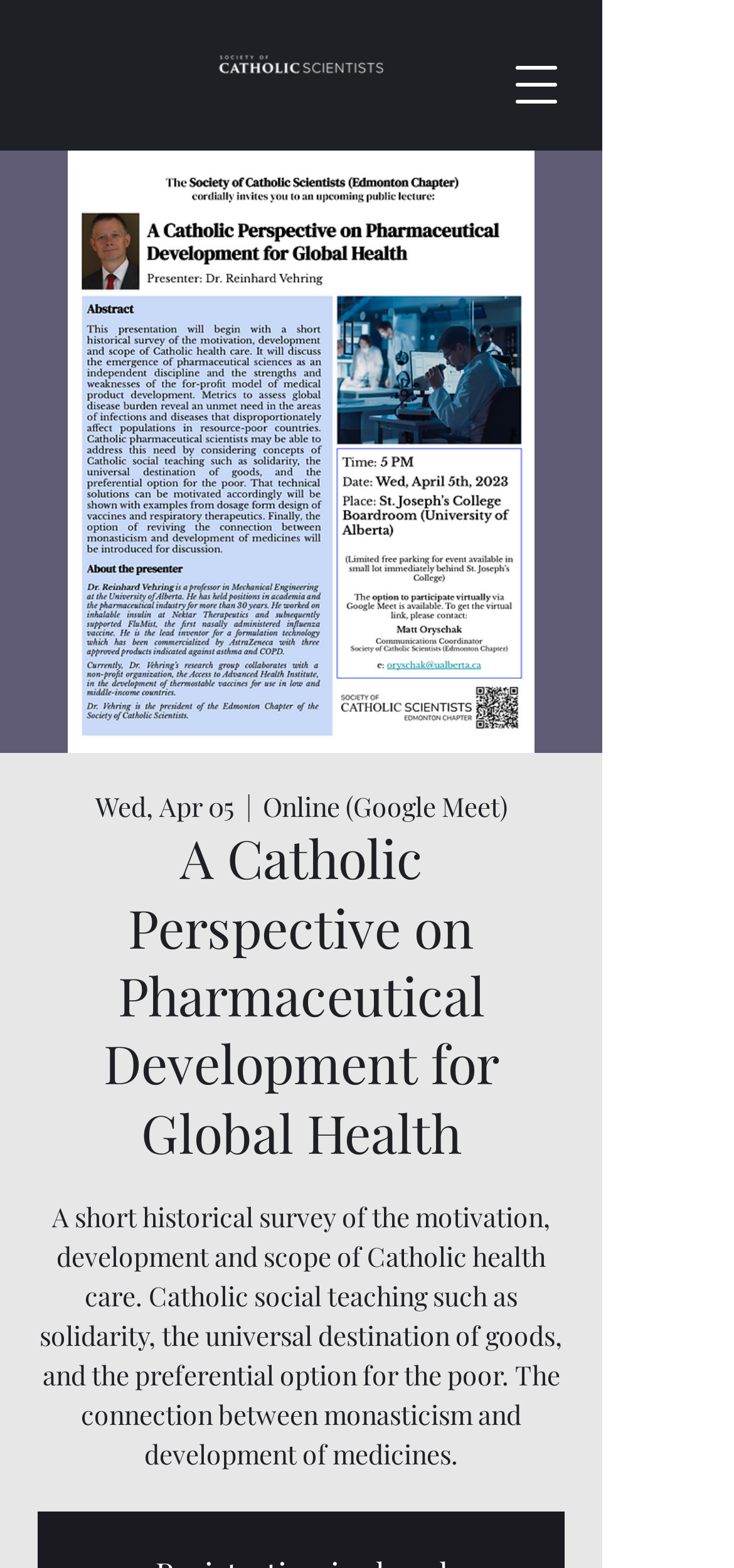What is the format of the event? Analyze the screenshot and reply with just one word or a short phrase.

Online (Google Meet)